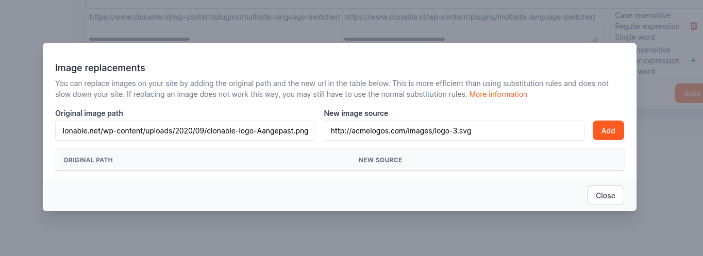Please answer the following question using a single word or phrase: 
How many input fields are presented?

Two